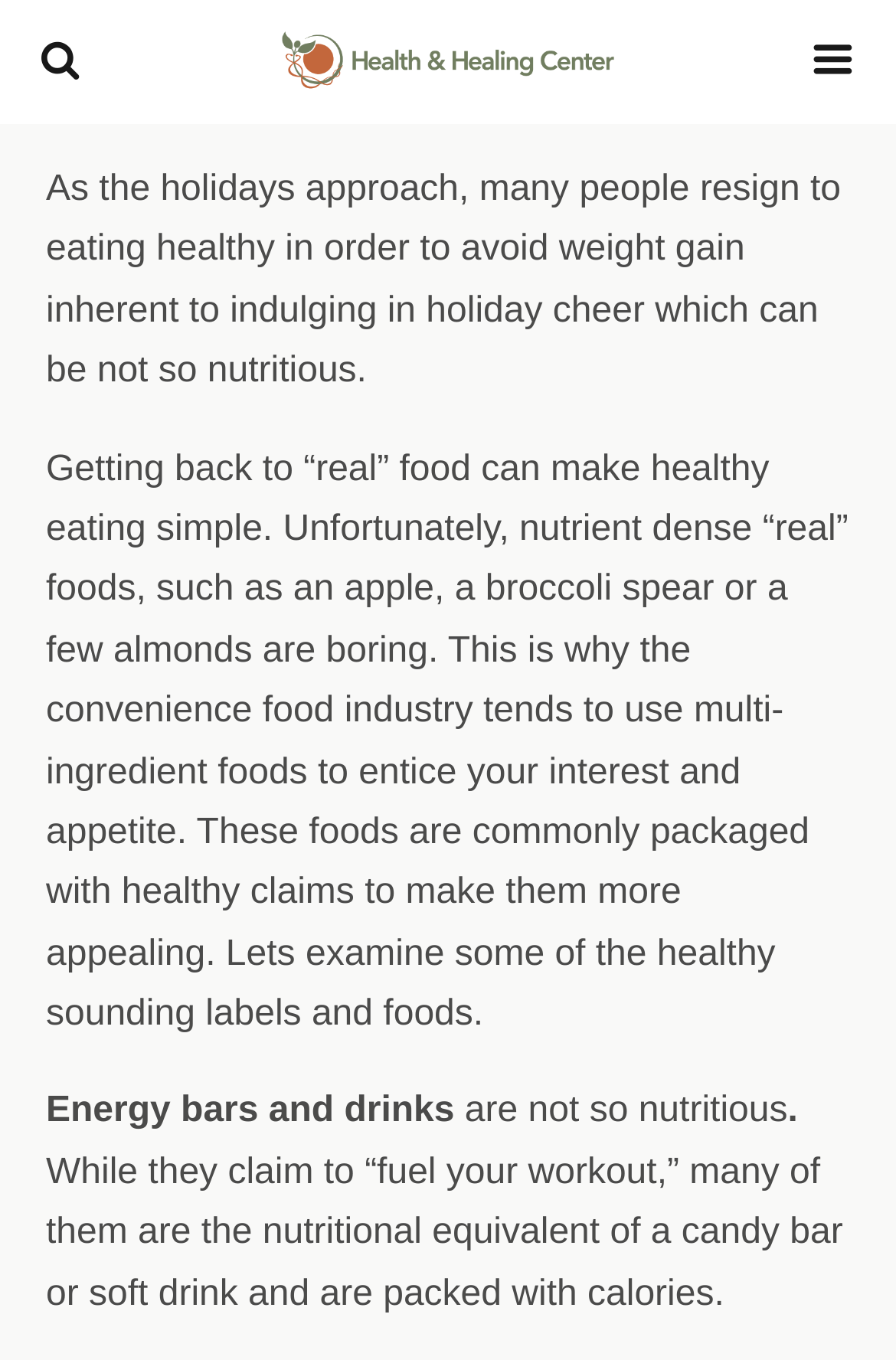Please reply with a single word or brief phrase to the question: 
What type of foods are often misleadingly labeled as healthy?

Convenience foods